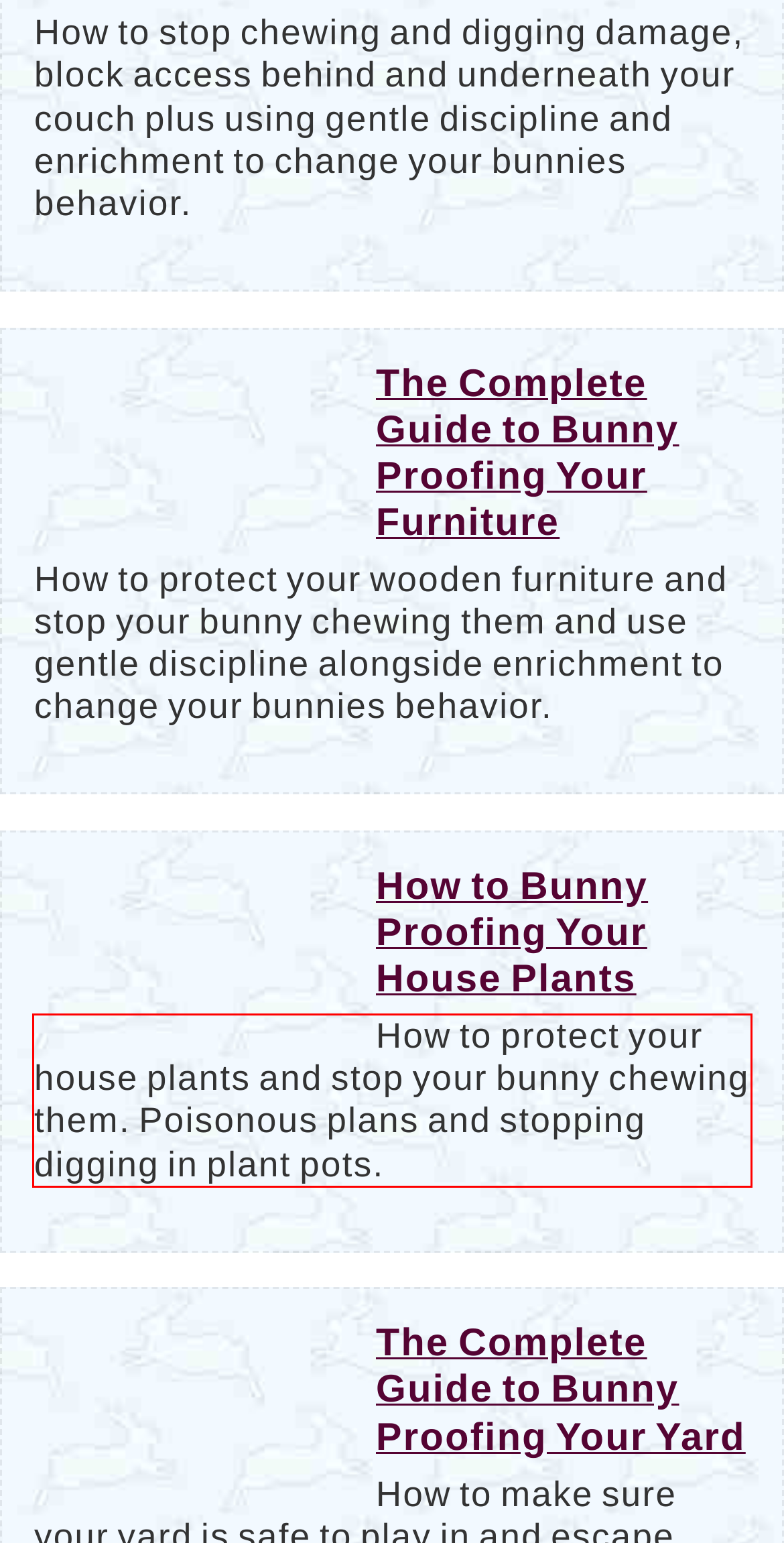You are provided with a screenshot of a webpage containing a red bounding box. Please extract the text enclosed by this red bounding box.

How to protect your house plants and stop your bunny chewing them. Poisonous plans and stopping digging in plant pots.